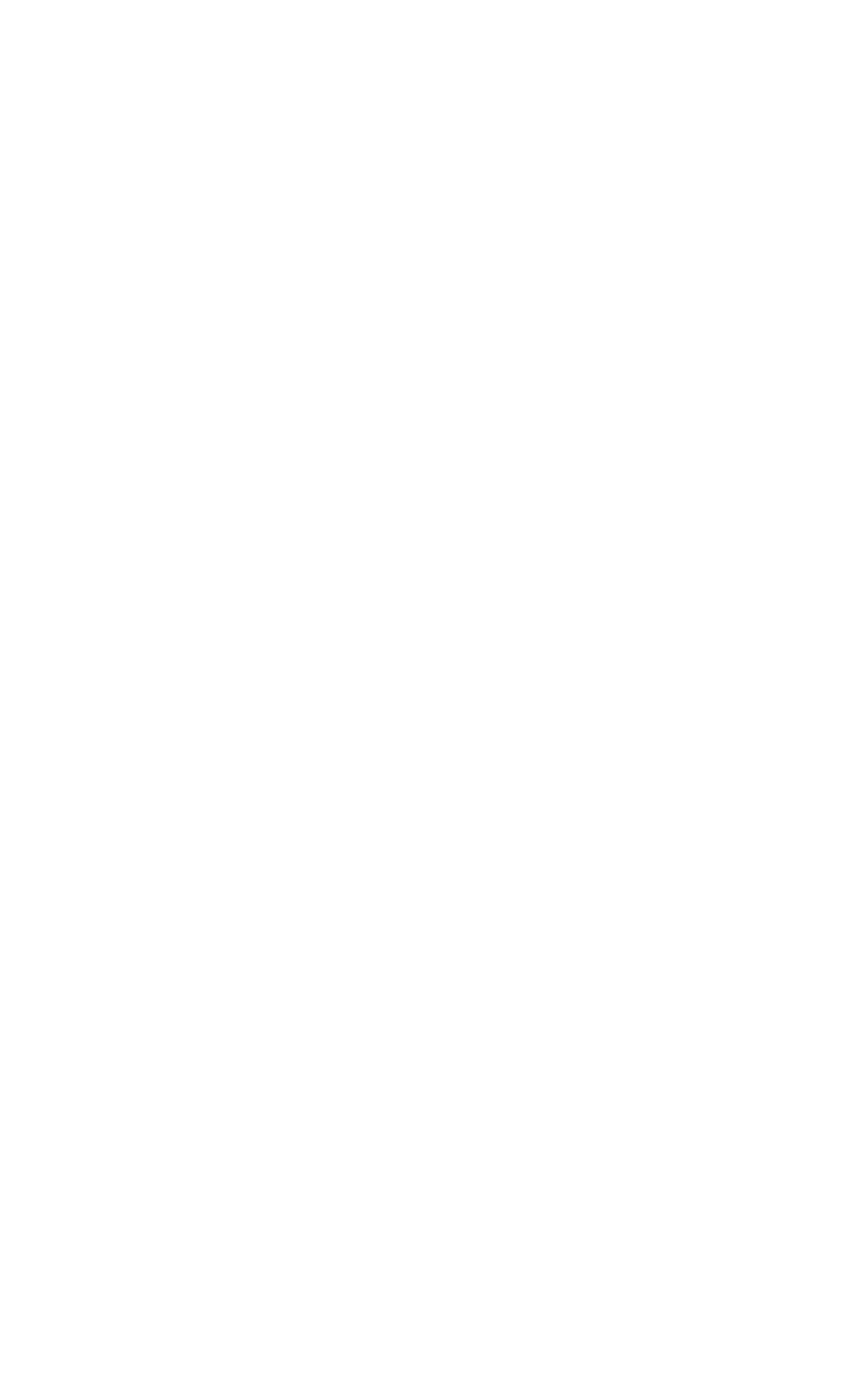Determine the bounding box coordinates in the format (top-left x, top-left y, bottom-right x, bottom-right y). Ensure all values are floating point numbers between 0 and 1. Identify the bounding box of the UI element described by: Phone: (402) 479-9300

[0.117, 0.793, 0.545, 0.843]